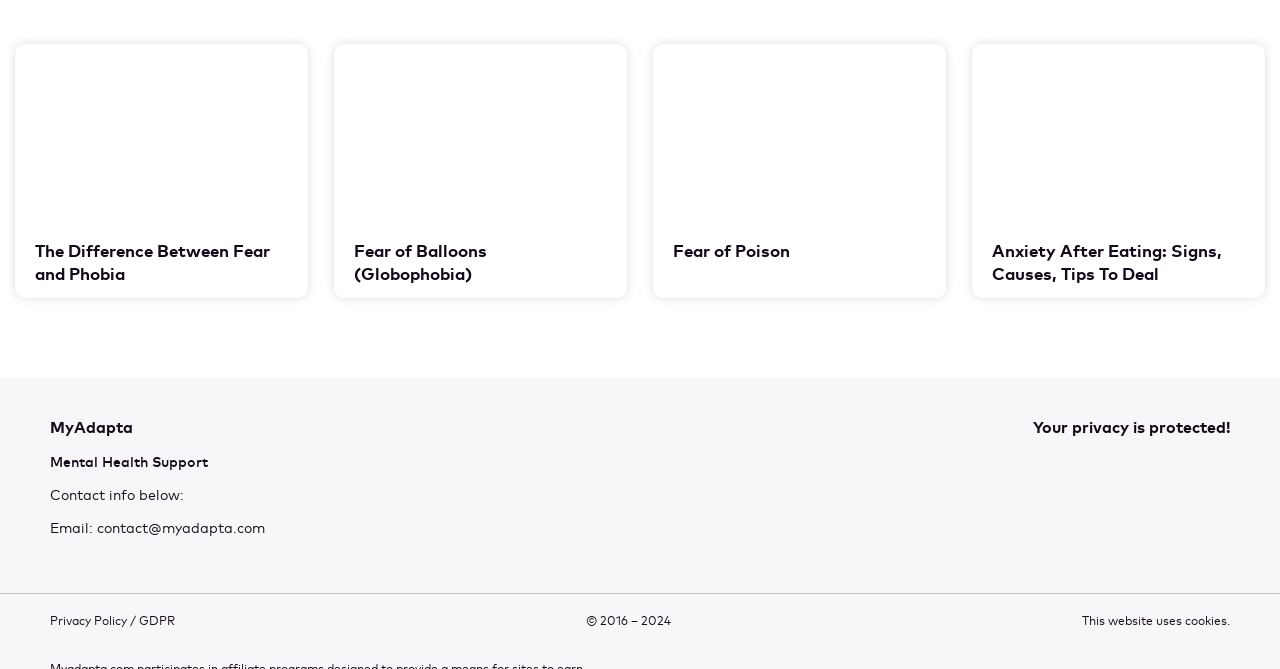Please determine the bounding box coordinates for the element with the description: "Fear of Poison".

[0.51, 0.347, 0.739, 0.411]